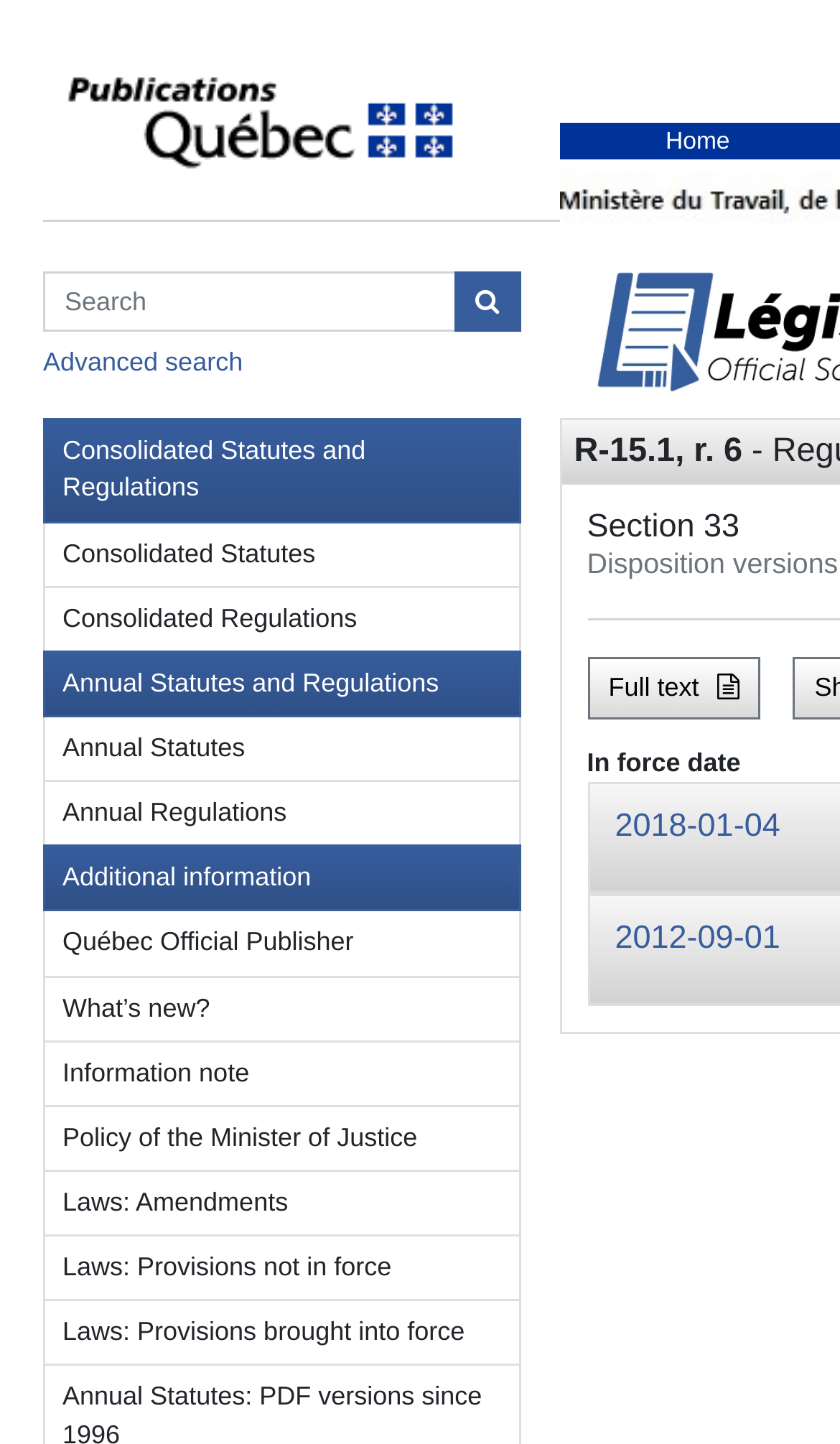What is the function of the button next to the textbox?
From the screenshot, supply a one-word or short-phrase answer.

Search